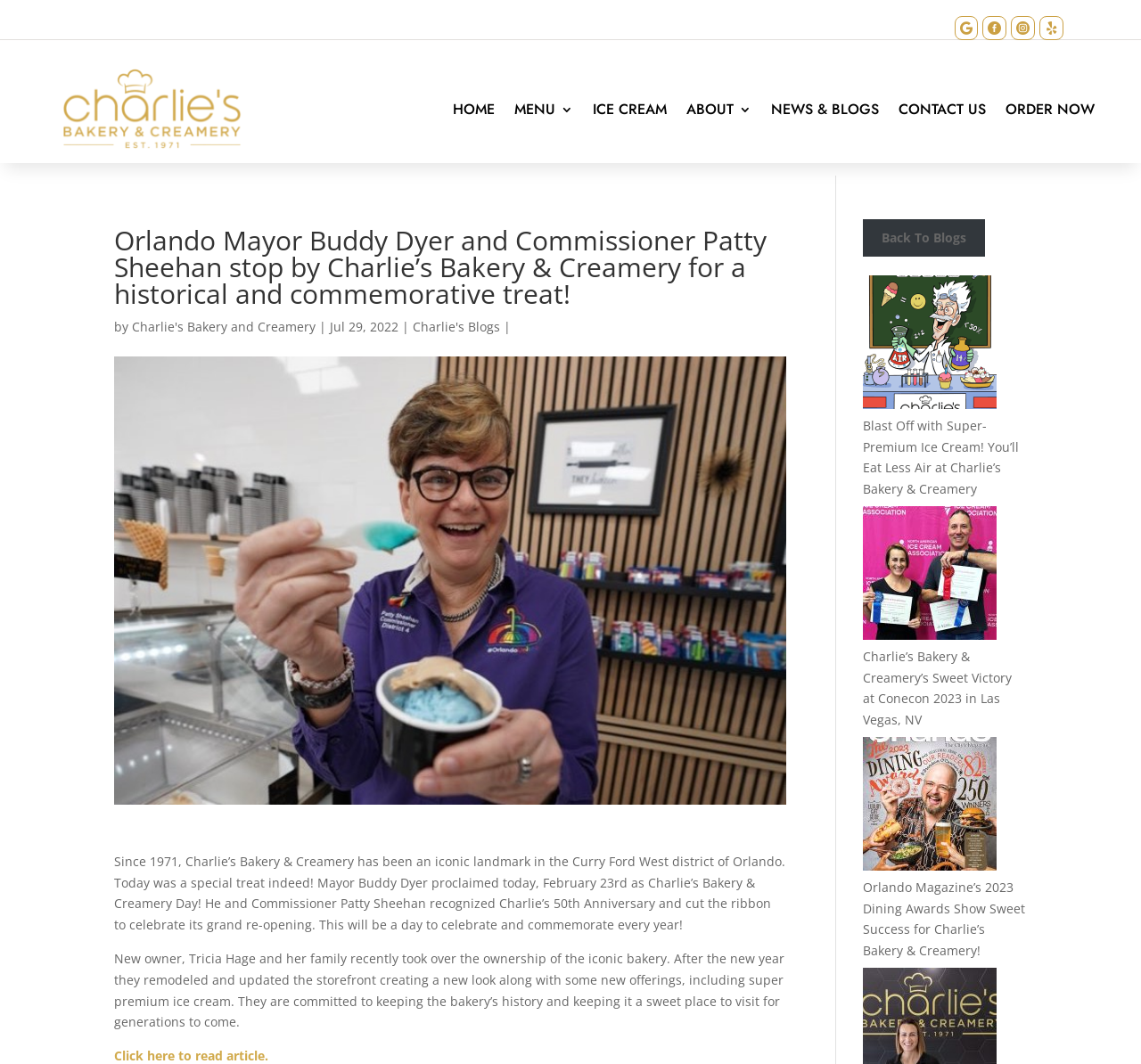What is the name of the mayor mentioned in the article?
Give a one-word or short-phrase answer derived from the screenshot.

Buddy Dyer